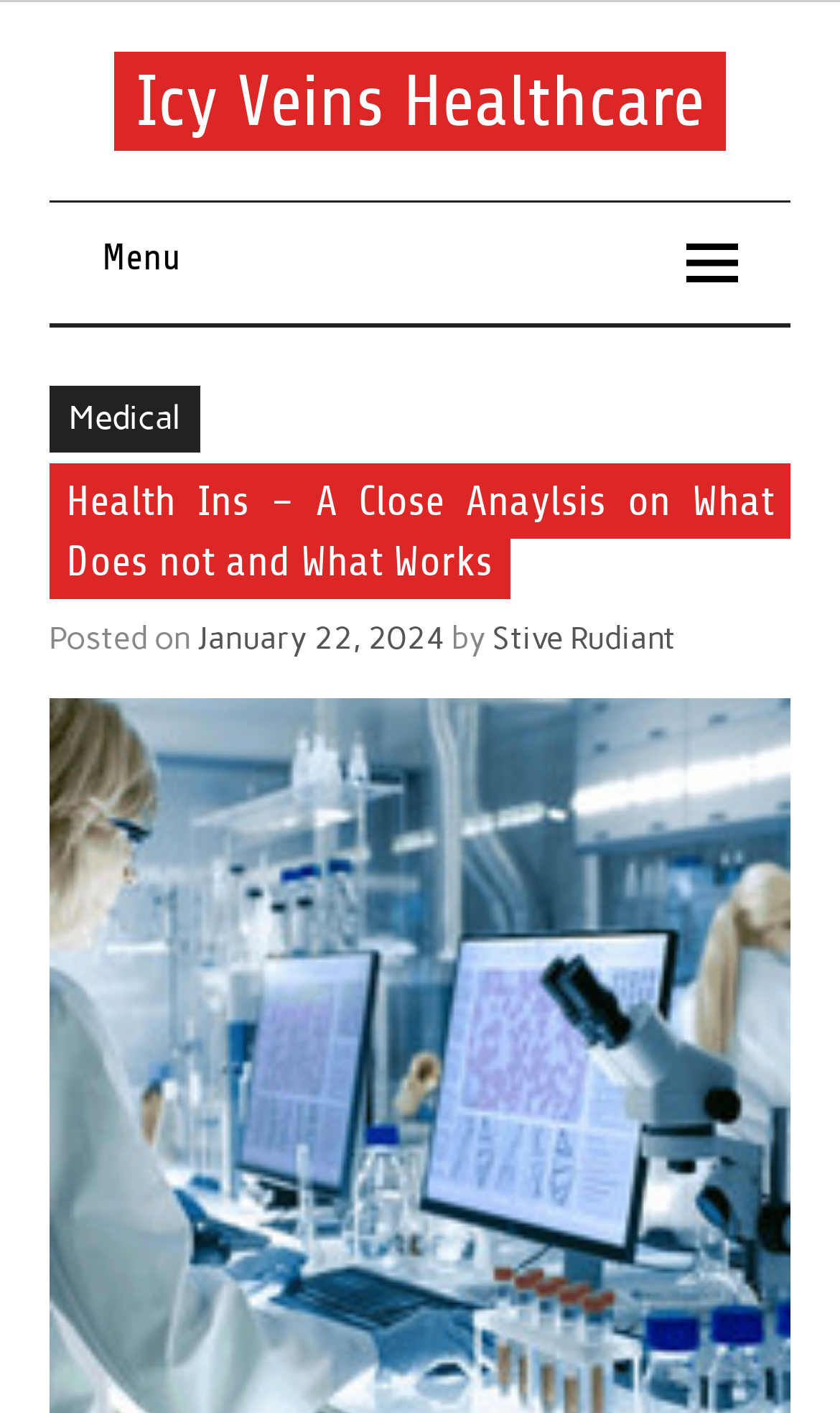What is the topic of the article?
Please provide a comprehensive answer based on the information in the image.

Based on the webpage, the topic of the article is 'Health Ins' which is mentioned in the heading 'Health Ins – A Close Anaylsis on What Does not and What Works'.